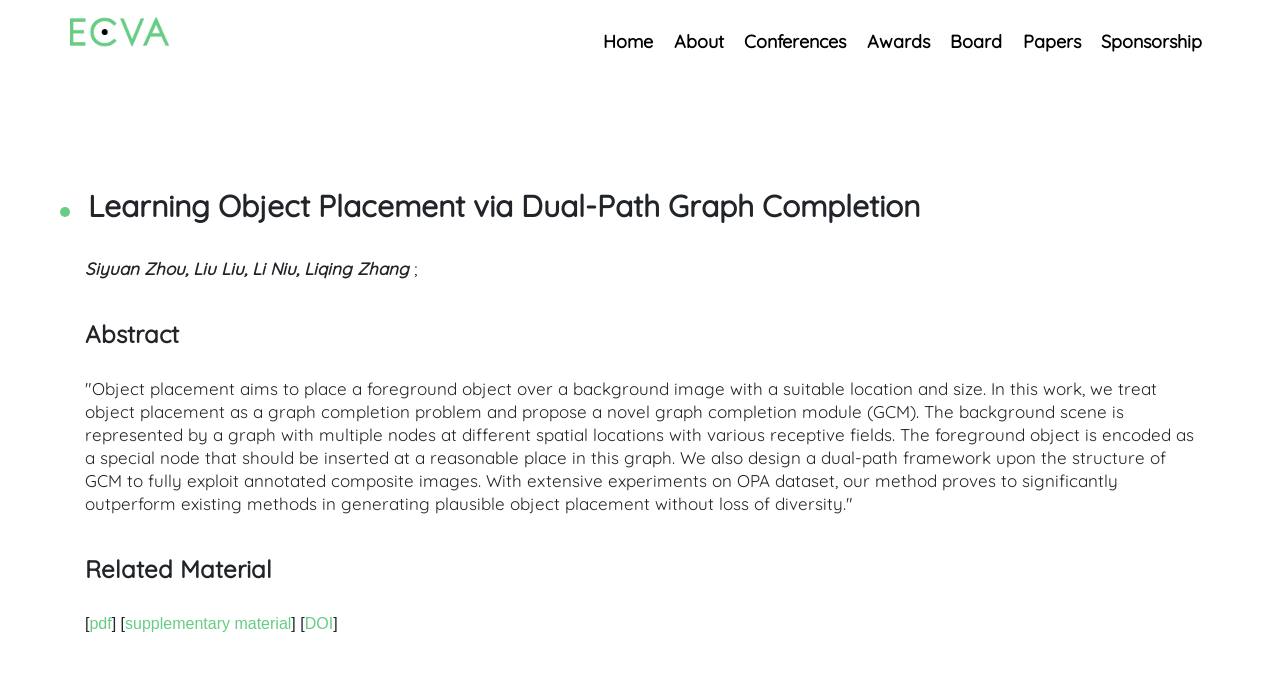Offer an extensive depiction of the webpage and its key elements.

The webpage is about the European Computer Vision Association (ECVA). At the top left, there is an ECVA logo image. Below the logo, there is a navigation menu with links to different sections, including Home, About, Conferences, Awards, Board, Papers, and Sponsorship. These links are aligned horizontally and take up the top portion of the page.

The main content of the page is a description list that occupies most of the page. It starts with a title "Learning Object Placement via Dual-Path Graph Completion" followed by the authors' names "Siyuan Zhou, Liu Liu, Li Niu, Liqing Zhang". Below the title, there is an abstract section that provides a detailed description of the research paper. The abstract is a long paragraph that explains the object placement problem and the proposed solution.

Below the abstract, there is a "Related Material" section that provides links to additional resources, including a PDF file, supplementary material, and a DOI link. These links are aligned horizontally and are located at the bottom of the page.